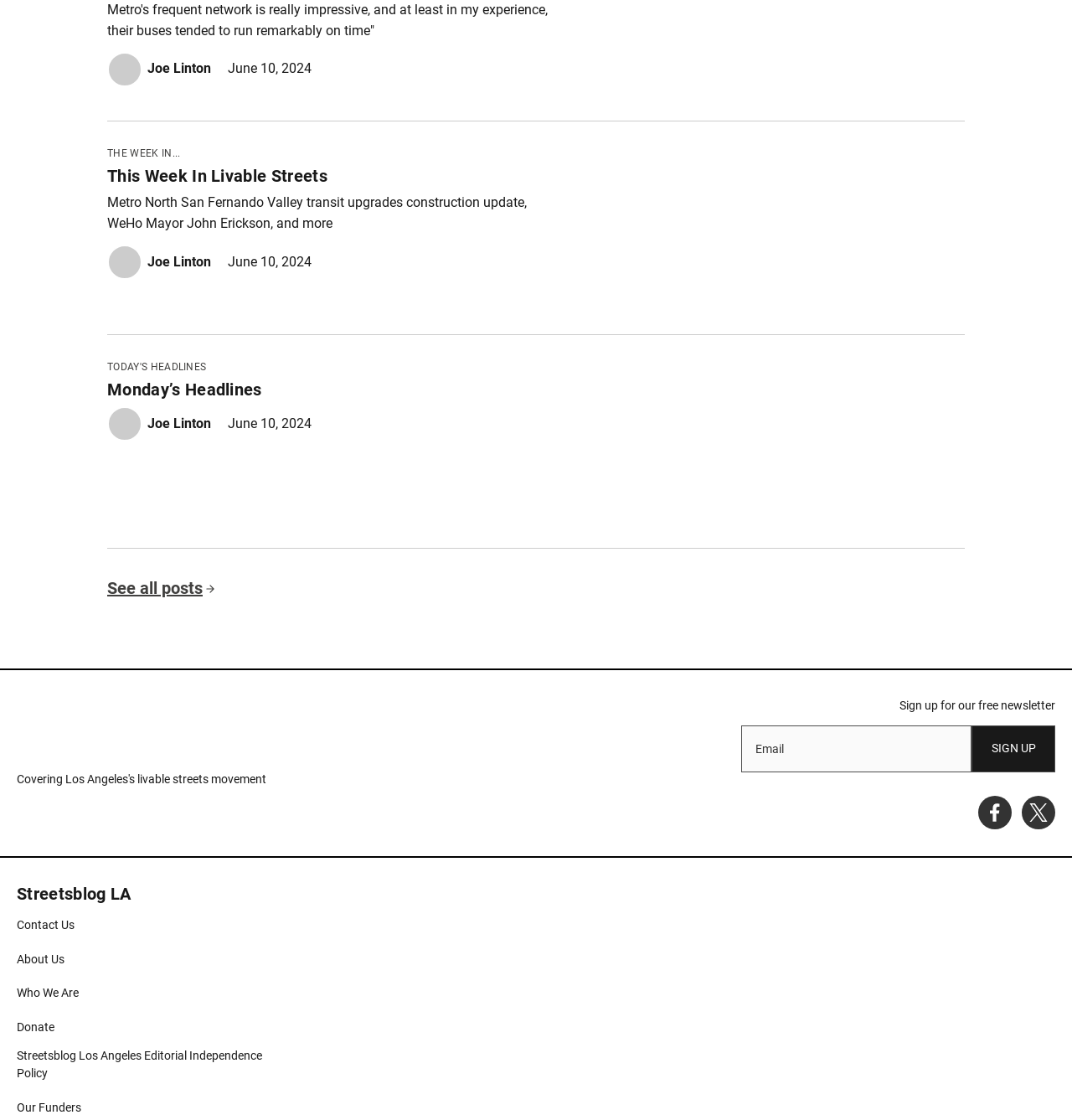Find the bounding box coordinates of the area that needs to be clicked in order to achieve the following instruction: "Click on the 'Contact Us' link". The coordinates should be specified as four float numbers between 0 and 1, i.e., [left, top, right, bottom].

[0.016, 0.818, 0.07, 0.834]